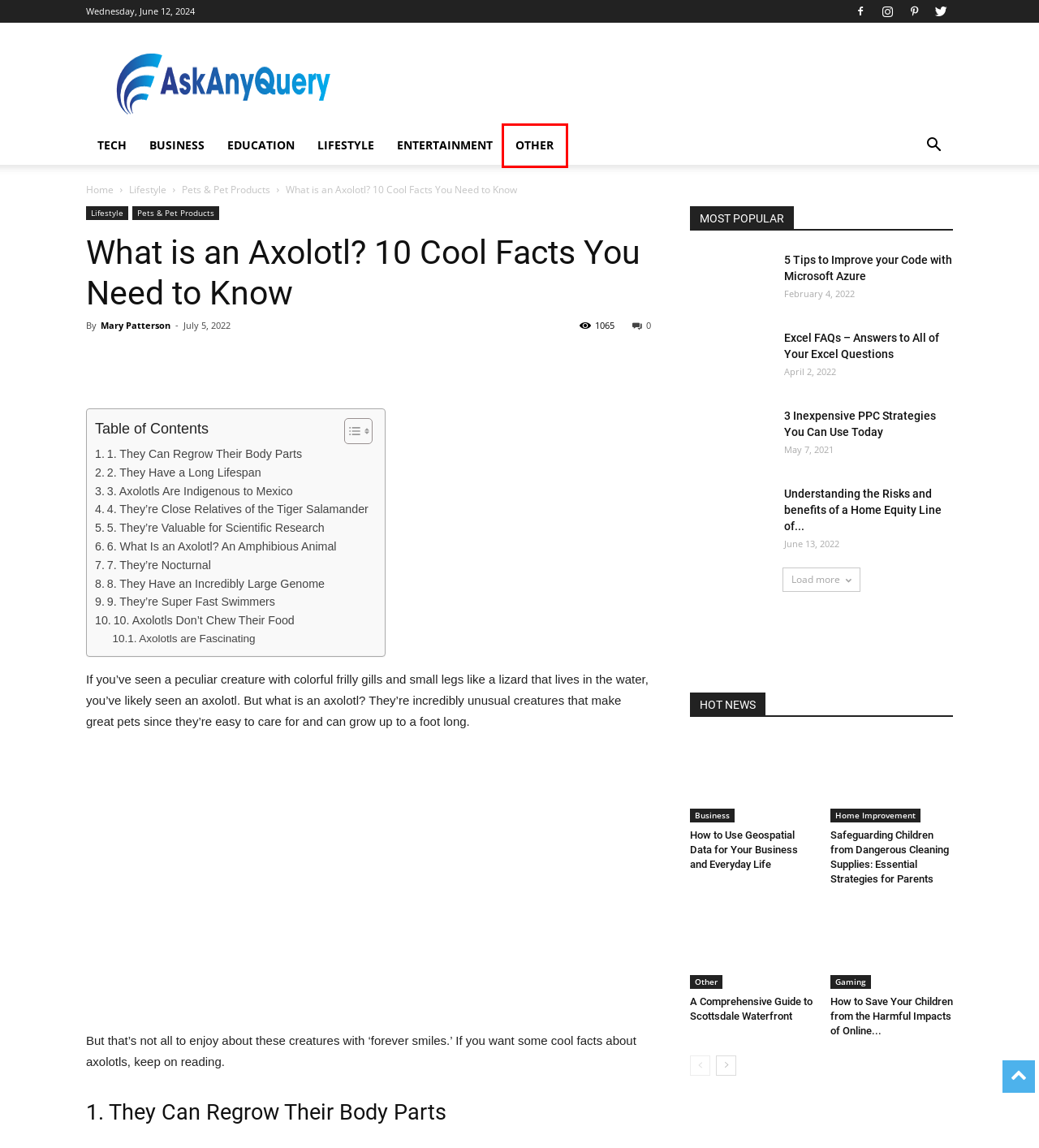Examine the screenshot of a webpage featuring a red bounding box and identify the best matching webpage description for the new page that results from clicking the element within the box. Here are the options:
A. Business
B. Understanding the Risks and benefits of a Home Equity Line of Credit
C. Lifestyle
D. A Comprehensive Guide to Scottsdale Waterfront
E. Other
F. Entertainment
G. Excel FAQs - Answers to All of Your Excel Questions
H. Safeguarding Children from Dangerous Cleaning Supplies: Essential Strategies for Parents

E